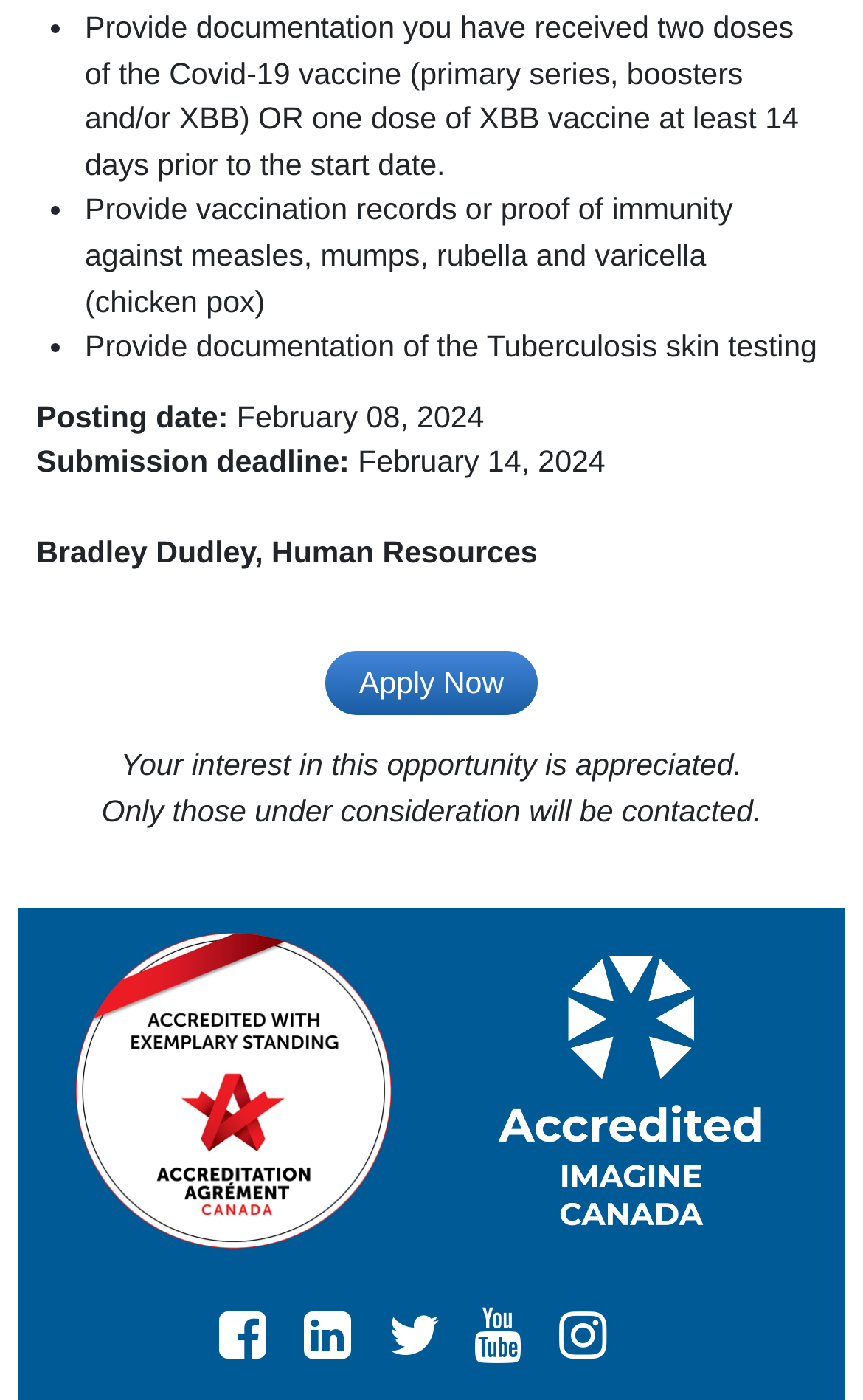What is required for Covid-19 vaccination? Examine the screenshot and reply using just one word or a brief phrase.

Two doses or one dose of XBB